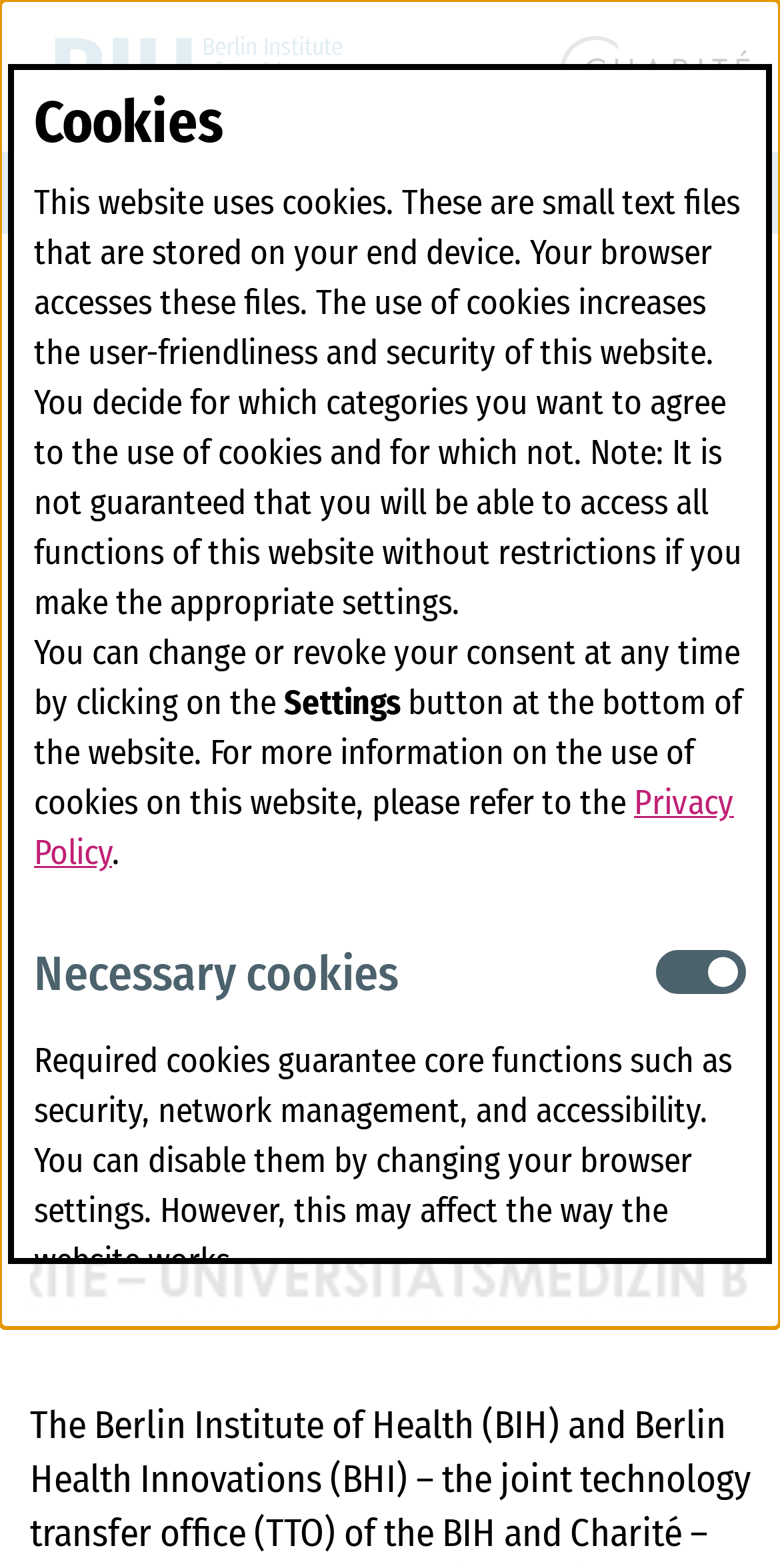Find the bounding box coordinates corresponding to the UI element with the description: "assurance". The coordinates should be formatted as [left, top, right, bottom], with values as floats between 0 and 1.

None